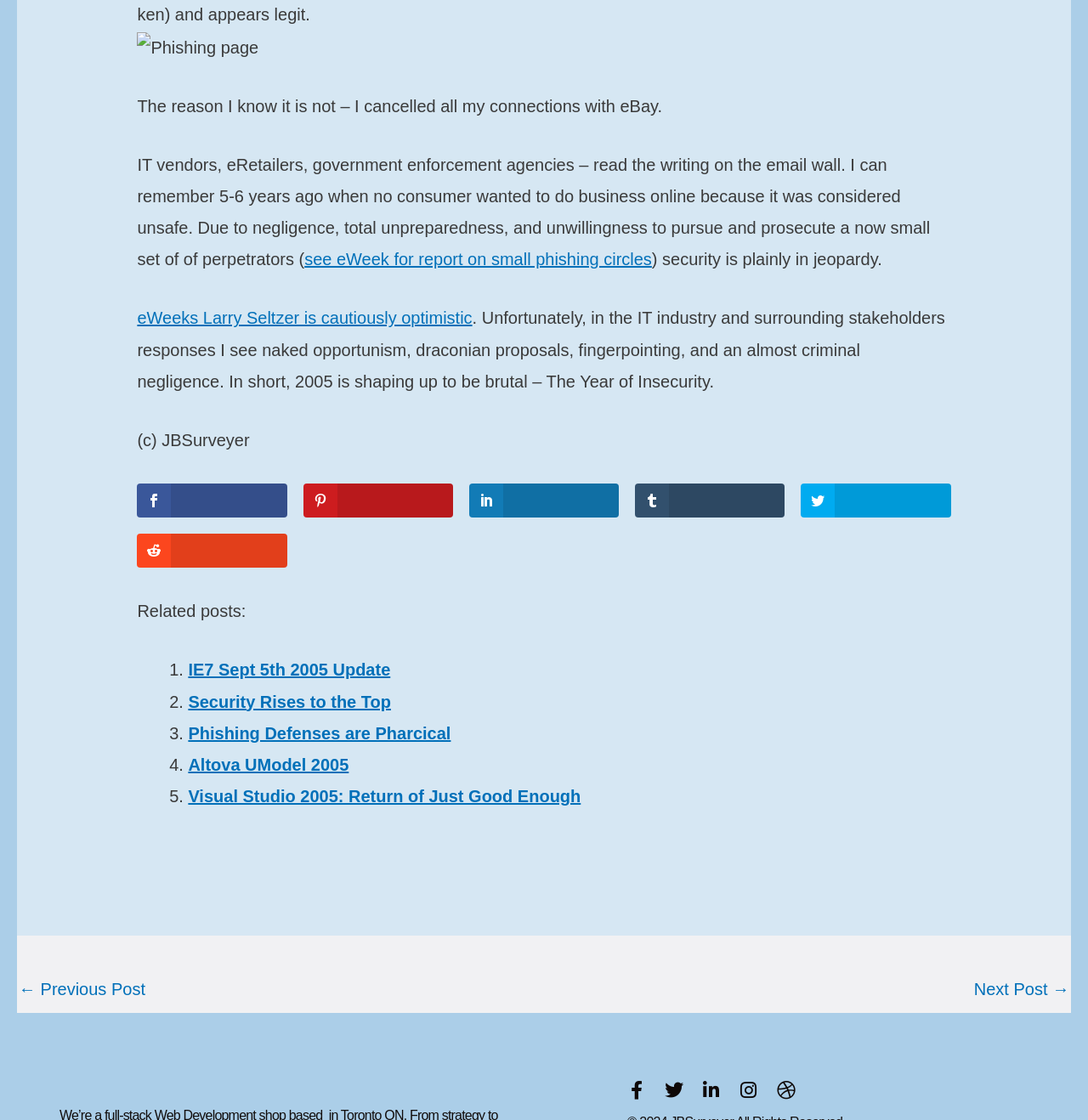Extract the bounding box coordinates for the described element: "aria-label="Go to last slide"". The coordinates should be represented as four float numbers between 0 and 1: [left, top, right, bottom].

None